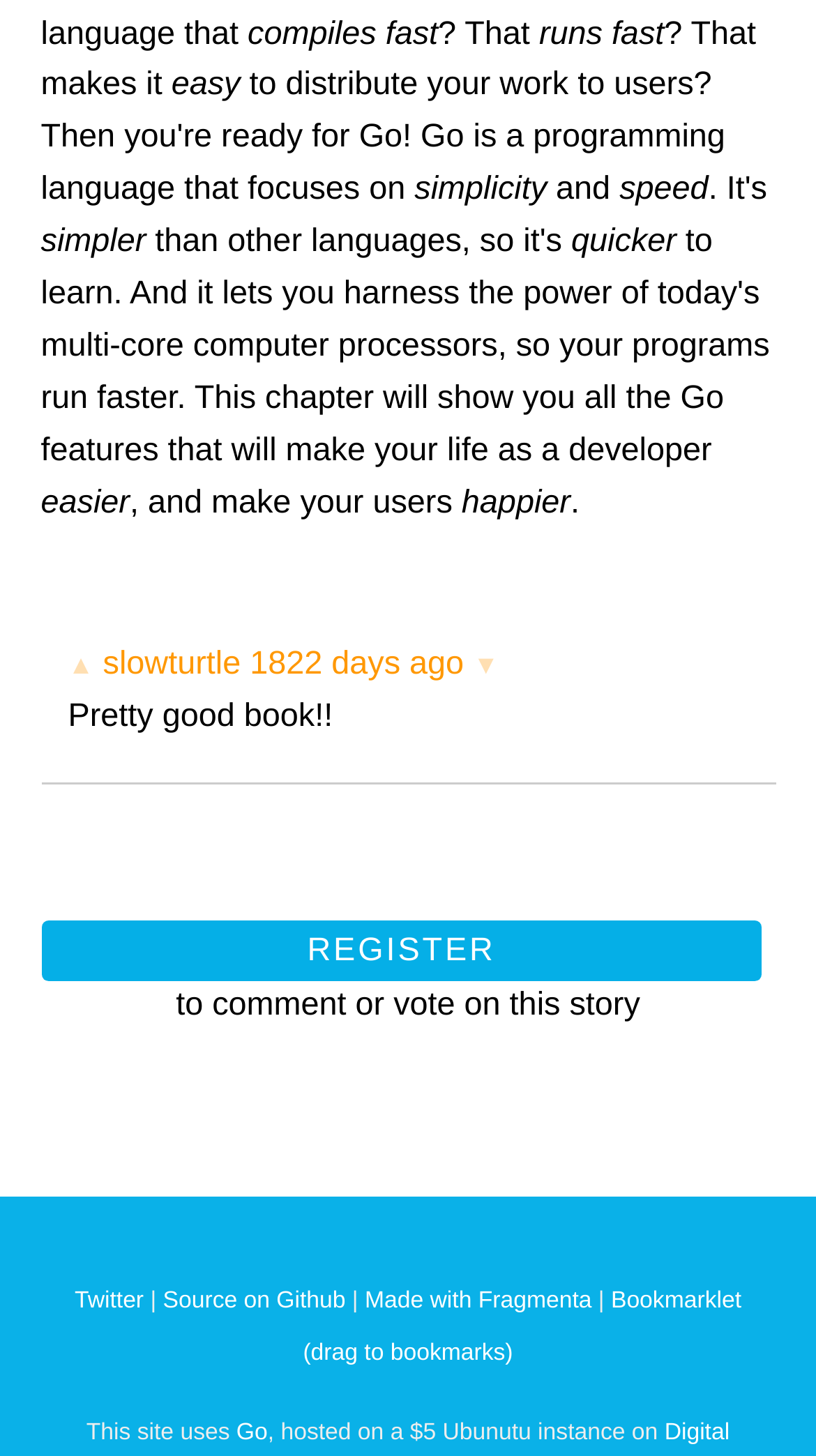Determine the bounding box of the UI component based on this description: "Bookmarklet (drag to bookmarks)". The bounding box coordinates should be four float values between 0 and 1, i.e., [left, top, right, bottom].

[0.371, 0.885, 0.909, 0.938]